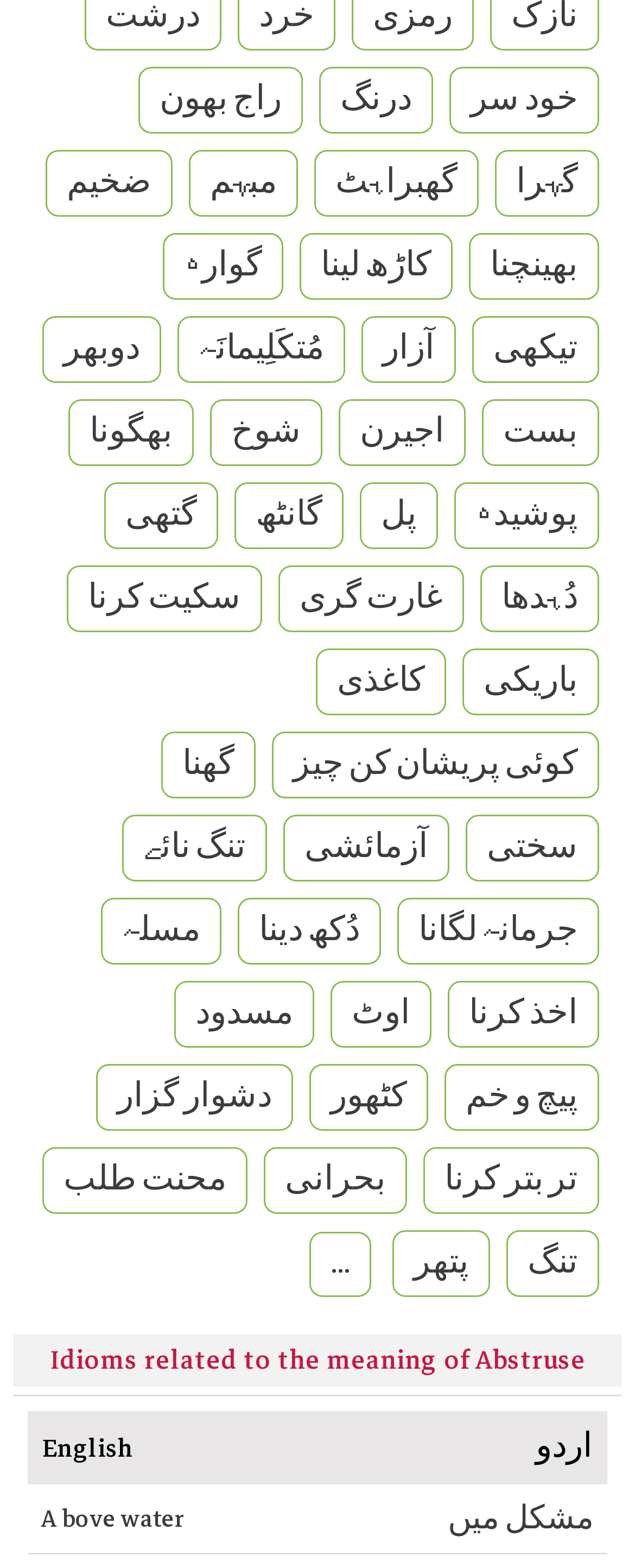Highlight the bounding box coordinates of the element that should be clicked to carry out the following instruction: "click on 'خود سر'". The coordinates must be given as four float numbers ranging from 0 to 1, i.e., [left, top, right, bottom].

[0.708, 0.043, 0.944, 0.085]